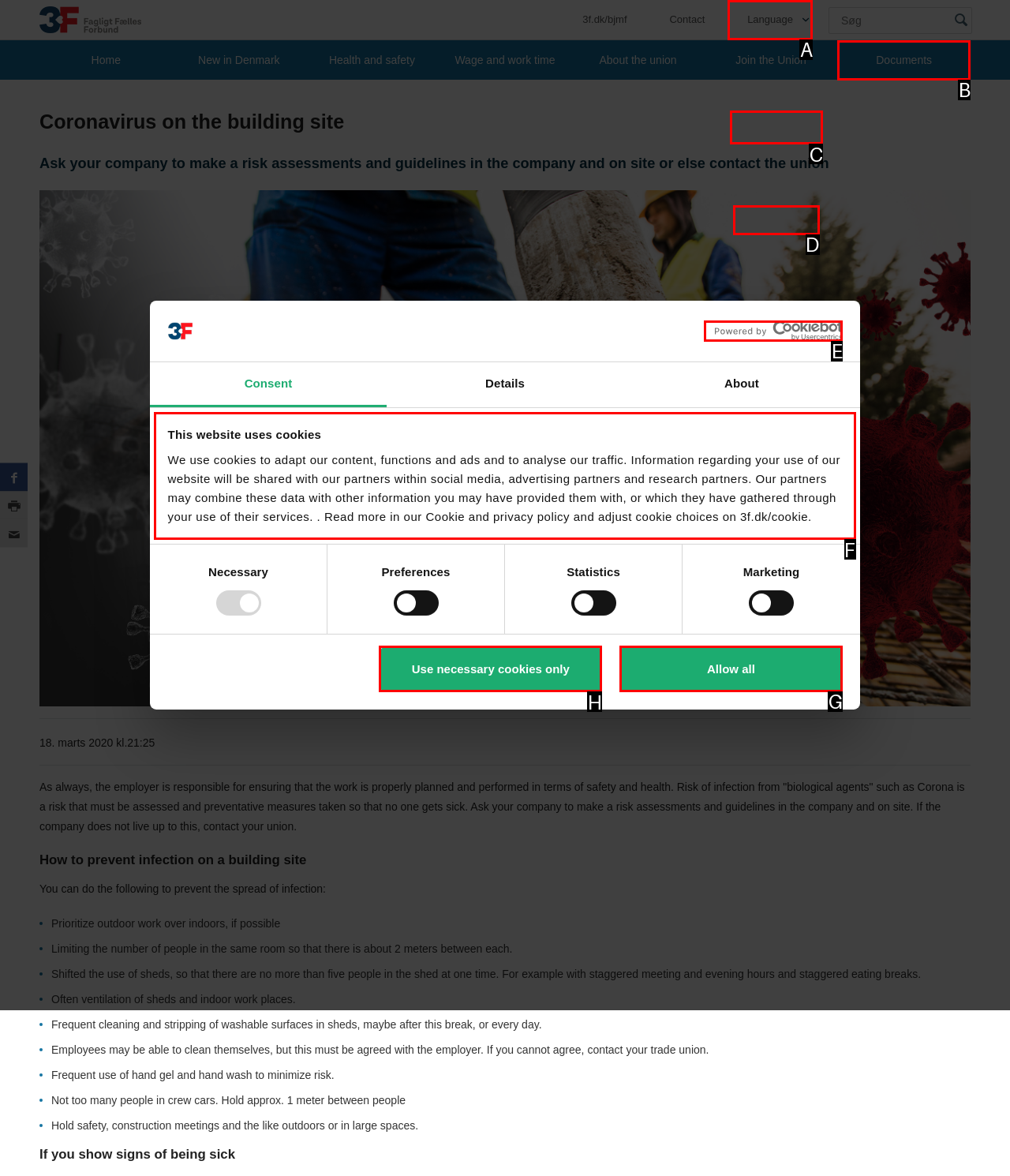Find the option you need to click to complete the following instruction: Click the 'Allow all' button
Answer with the corresponding letter from the choices given directly.

G